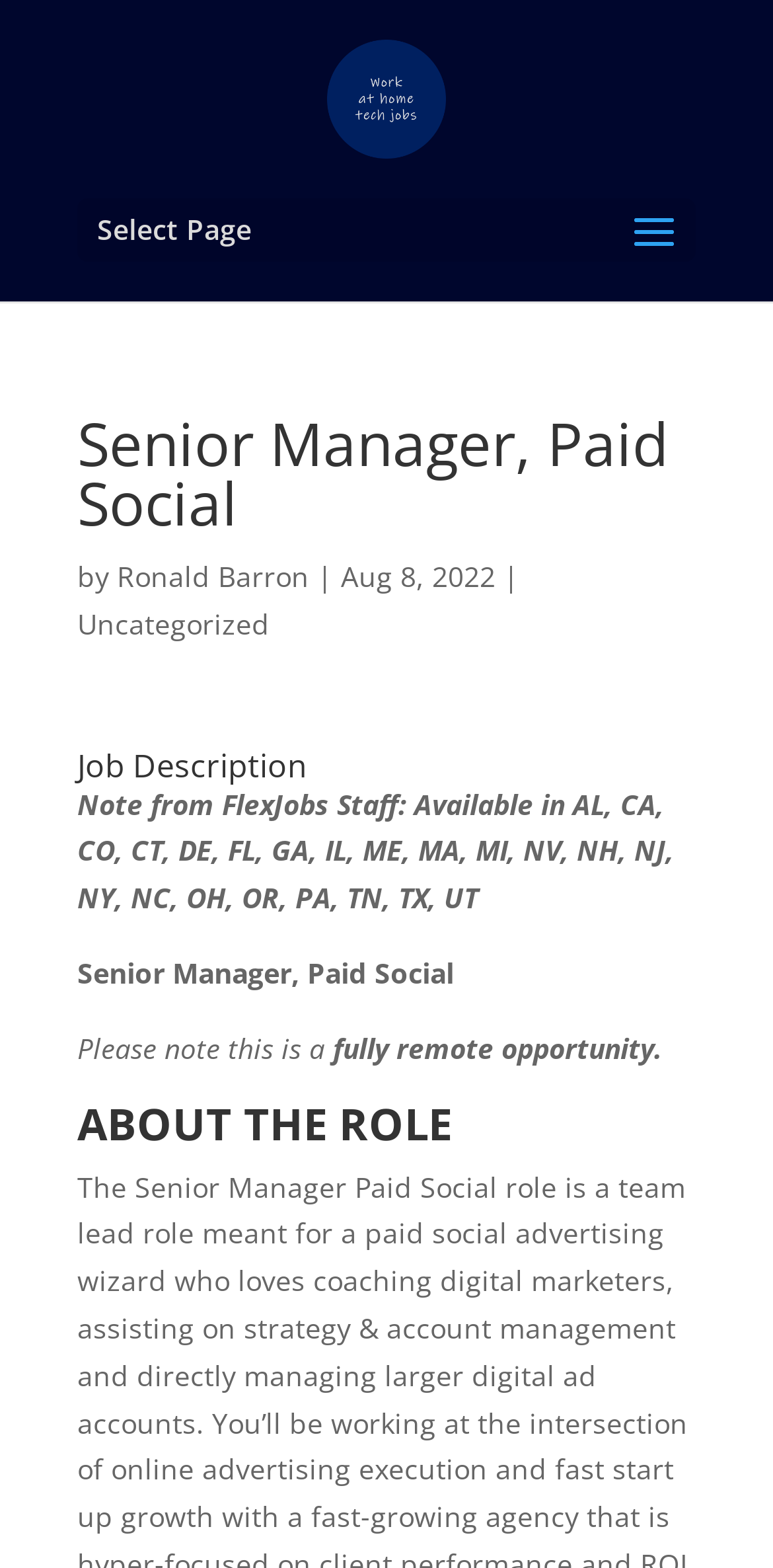Respond to the question below with a single word or phrase: Who posted the job?

Ronald Barron